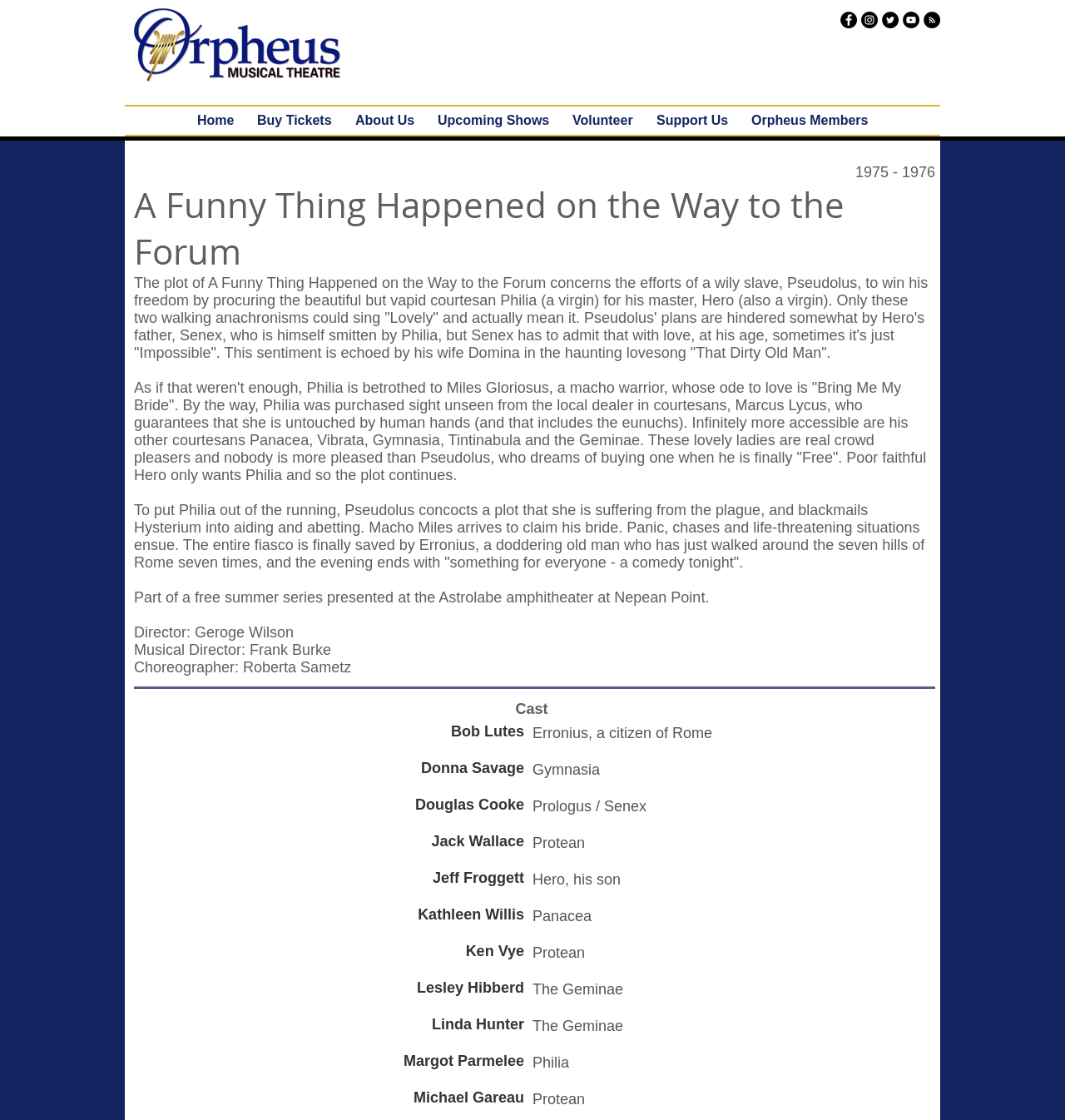Give the bounding box coordinates for the element described as: "Support Us".

[0.605, 0.095, 0.695, 0.12]